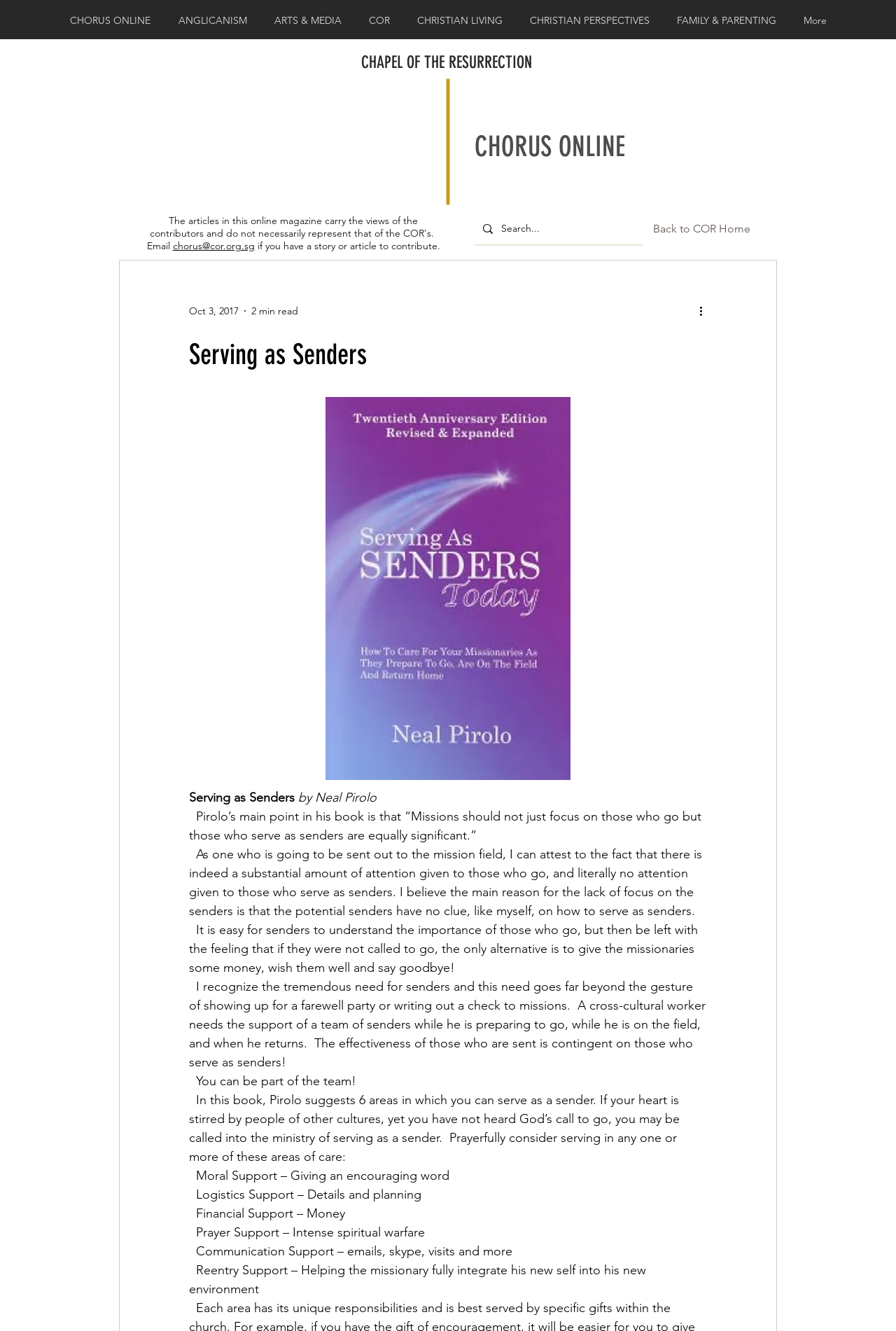What is the name of the online magazine?
Examine the webpage screenshot and provide an in-depth answer to the question.

The webpage has a heading 'CHORUS ONLINE' which suggests that it is the name of the online magazine.